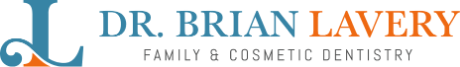What is the atmosphere of the dental practice? From the image, respond with a single word or brief phrase.

Welcoming